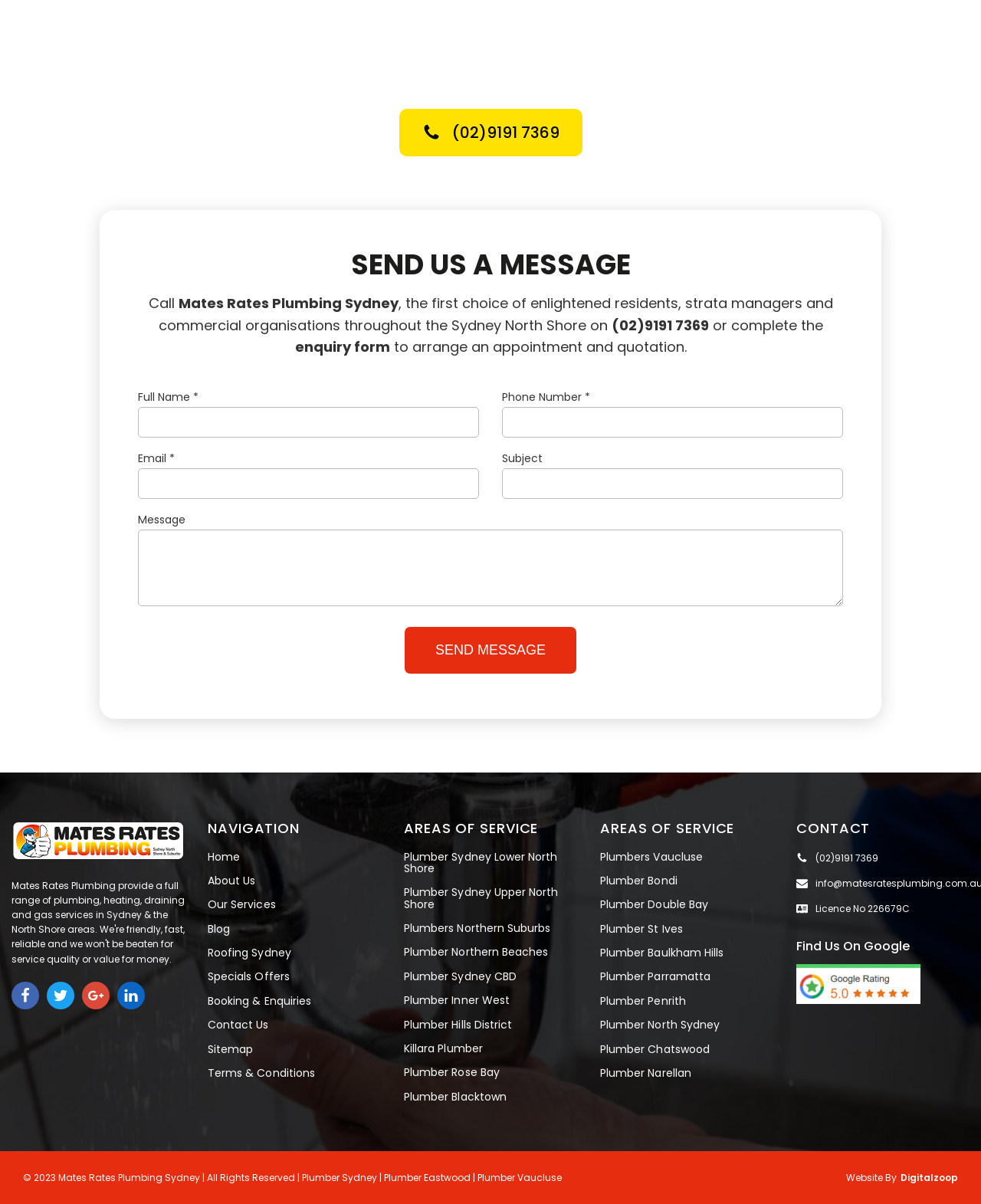Locate the bounding box coordinates of the region to be clicked to comply with the following instruction: "Send a message". The coordinates must be four float numbers between 0 and 1, in the form [left, top, right, bottom].

[0.412, 0.521, 0.588, 0.56]